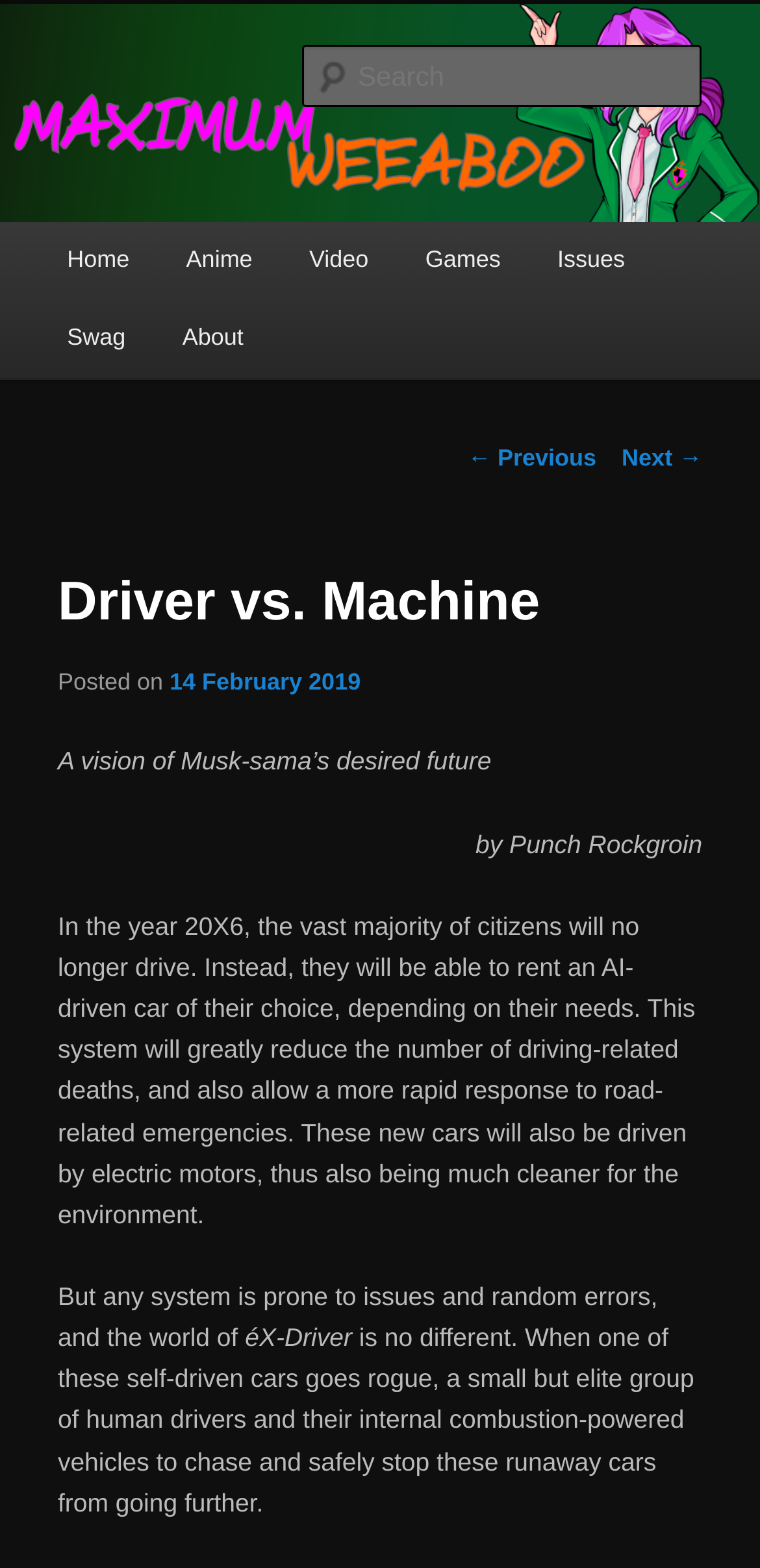Locate the bounding box coordinates of the clickable region necessary to complete the following instruction: "Go to Home page". Provide the coordinates in the format of four float numbers between 0 and 1, i.e., [left, top, right, bottom].

[0.051, 0.142, 0.208, 0.192]